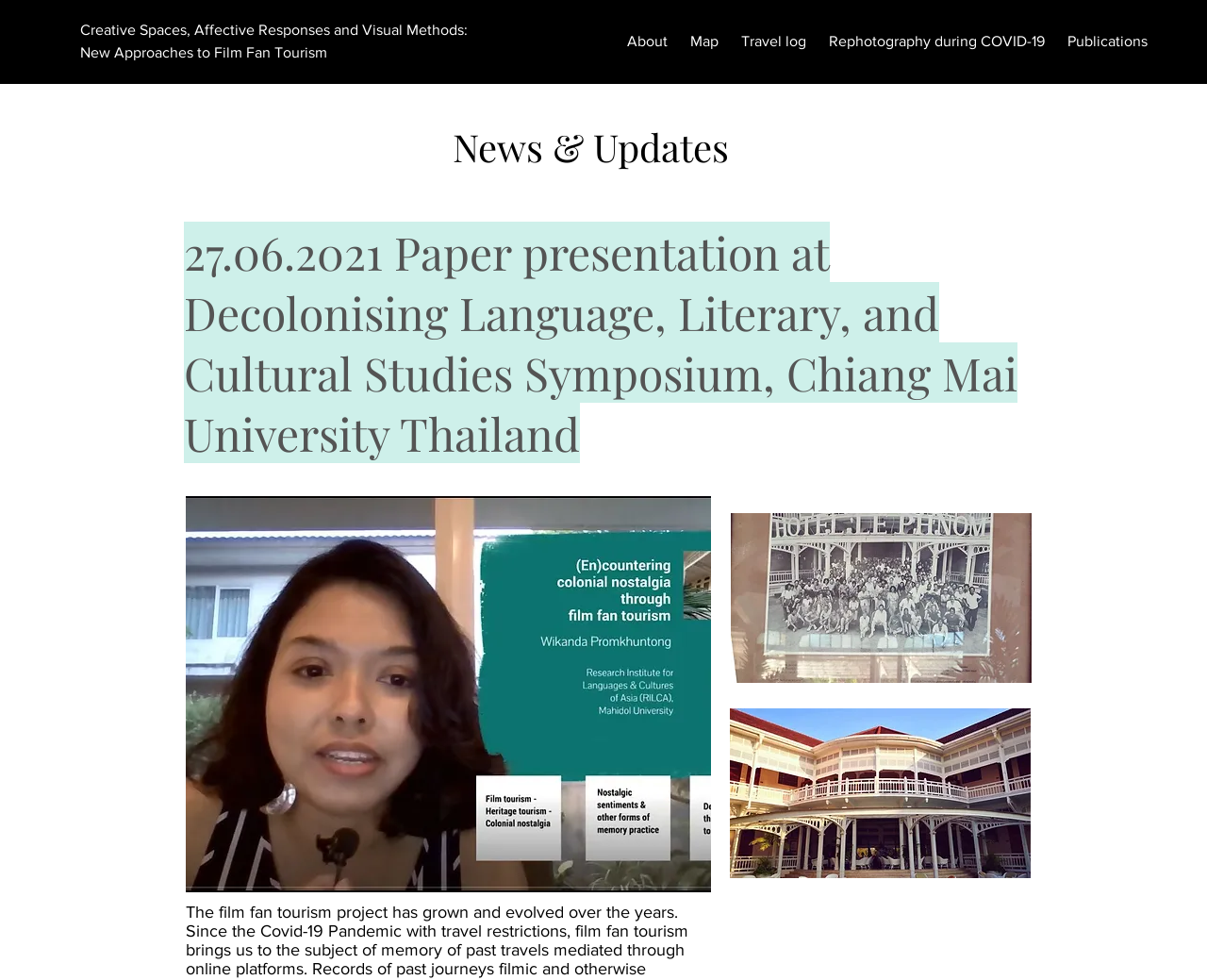Please determine the bounding box coordinates of the area that needs to be clicked to complete this task: 'Read the news and updates'. The coordinates must be four float numbers between 0 and 1, formatted as [left, top, right, bottom].

[0.375, 0.124, 0.625, 0.175]